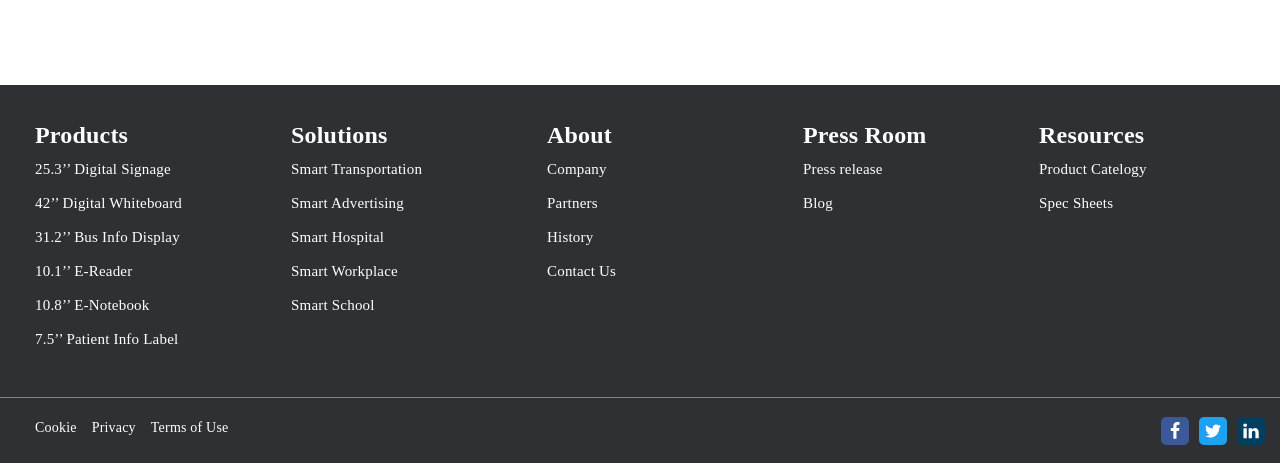Identify the bounding box coordinates of the area that should be clicked in order to complete the given instruction: "Visit the Facebook page". The bounding box coordinates should be four float numbers between 0 and 1, i.e., [left, top, right, bottom].

[0.907, 0.9, 0.929, 0.96]